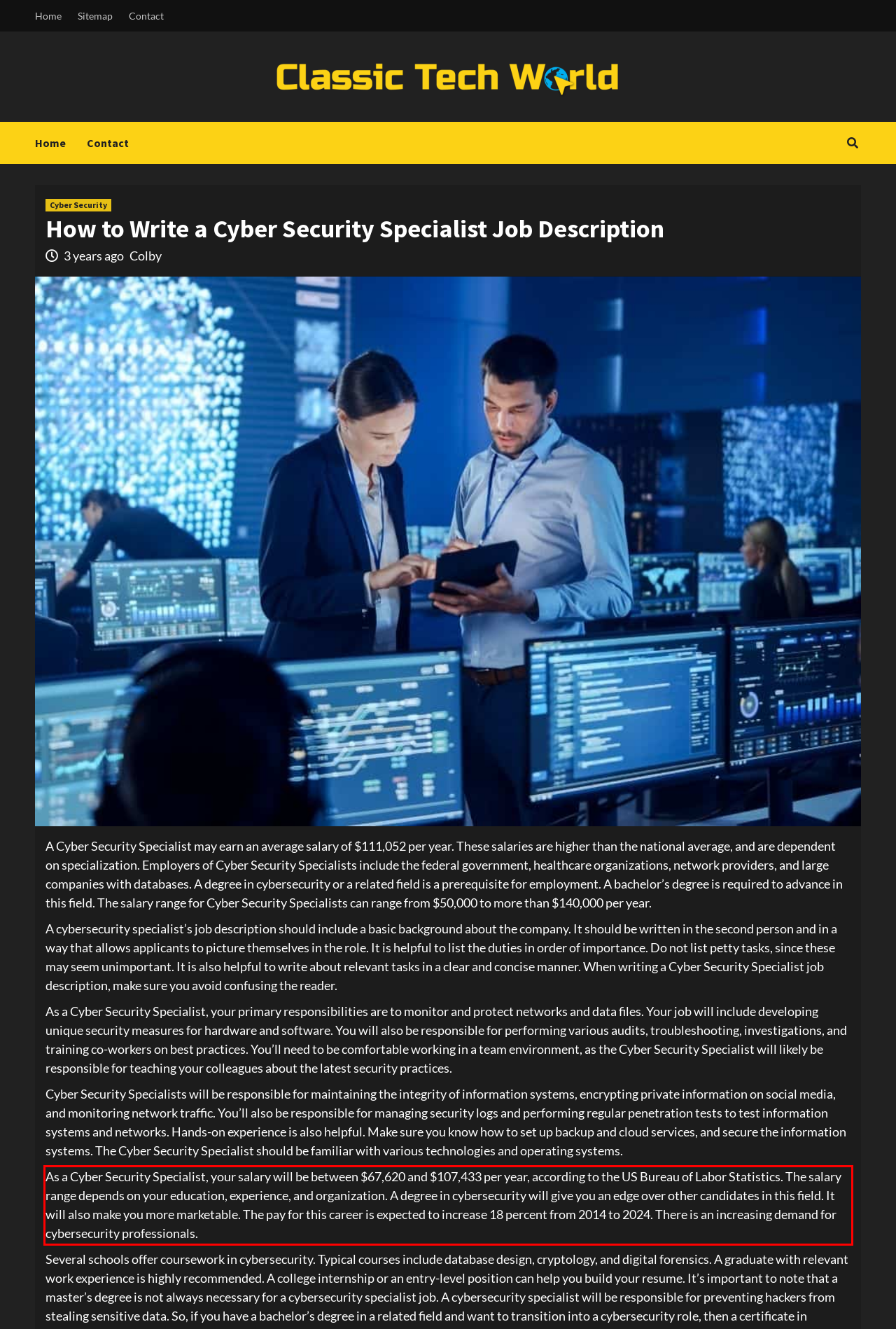Perform OCR on the text inside the red-bordered box in the provided screenshot and output the content.

As a Cyber Security Specialist, your salary will be between $67,620 and $107,433 per year, according to the US Bureau of Labor Statistics. The salary range depends on your education, experience, and organization. A degree in cybersecurity will give you an edge over other candidates in this field. It will also make you more marketable. The pay for this career is expected to increase 18 percent from 2014 to 2024. There is an increasing demand for cybersecurity professionals.